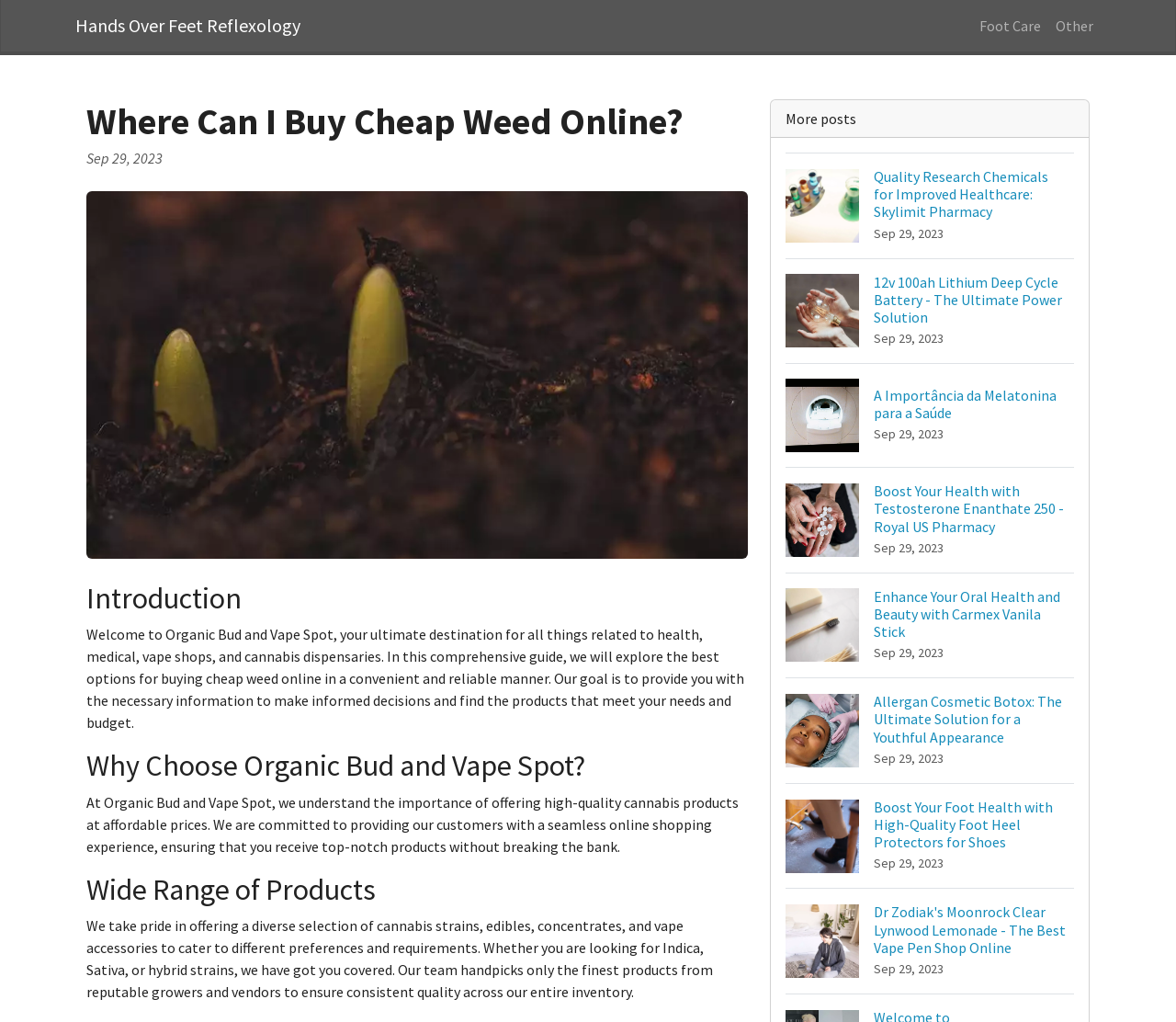Locate the bounding box coordinates of the area that needs to be clicked to fulfill the following instruction: "Read the article 'Can a manga be a close read?'". The coordinates should be in the format of four float numbers between 0 and 1, namely [left, top, right, bottom].

None